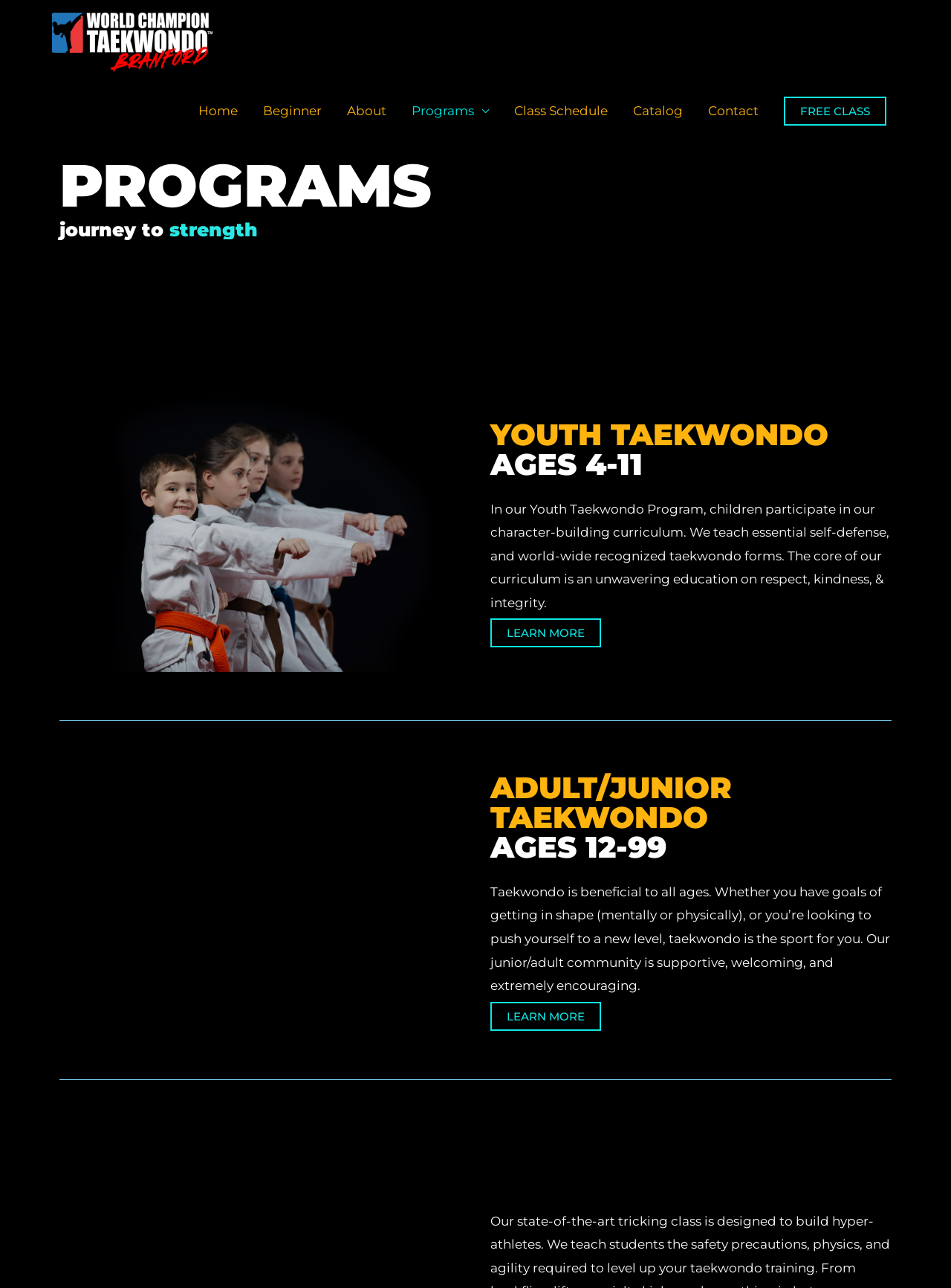Illustrate the webpage's structure and main components comprehensively.

The webpage is about the programs offered by World Champion Taekwondo. At the top left, there is a logo image with the text "World Champion Taekwondo" next to it, which is also a link. Below the logo, there is a navigation menu with links to different sections of the website, including "Home", "Beginner", "About", "Programs", "Class Schedule", "Catalog", "Contact", and "FREE CLASS".

The main content of the page is divided into two sections. The first section has a heading "PROGRAMS" and a subheading "journey to strength focus Confidence discipline". Below this, there is a section dedicated to the "YOUTH TAEKWONDO AGES 4-11" program, which includes a heading, a brief description of the program, and a "LEARN MORE" link.

The second section is dedicated to the "ADULT/JUNIOR TAEKWONDO AGES 12-99" program, which also includes a heading, a brief description of the program, and a "LEARN MORE" link. Both sections have a similar layout, with the program details and links to learn more placed side by side. Overall, the webpage provides an overview of the different programs offered by World Champion Taekwondo, with links to learn more about each program.